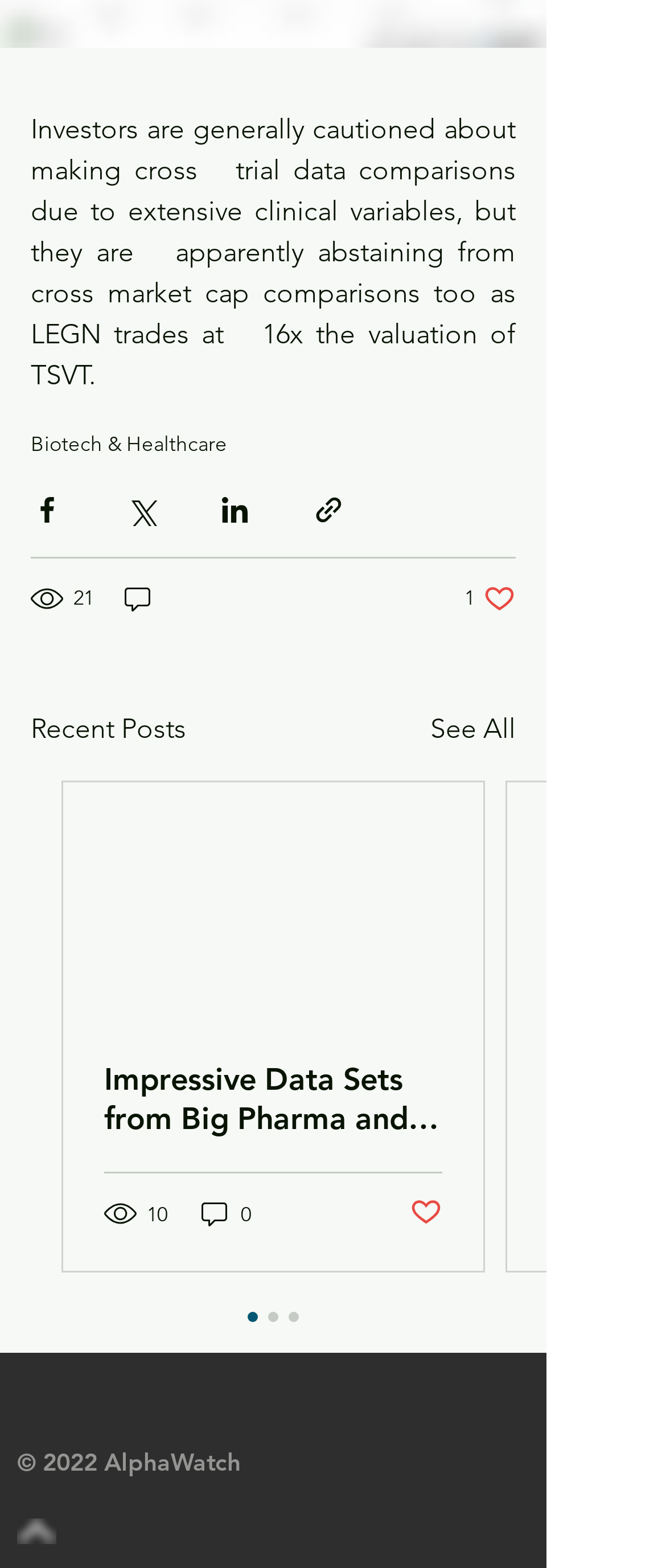Please determine the bounding box coordinates of the section I need to click to accomplish this instruction: "Share via Facebook".

[0.046, 0.314, 0.095, 0.335]